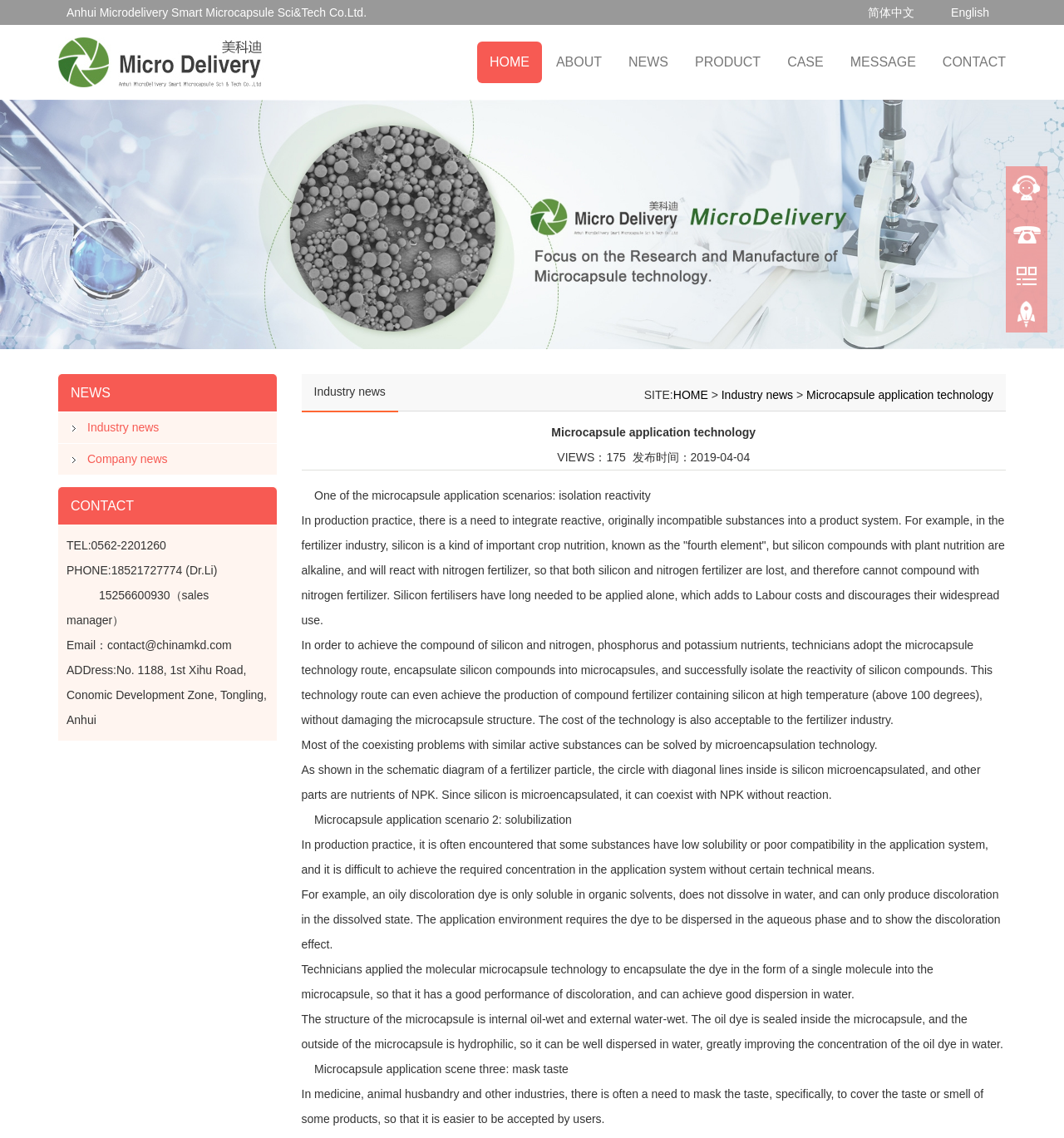Provide the bounding box coordinates for the specified HTML element described in this description: "Microcapsule application technology". The coordinates should be four float numbers ranging from 0 to 1, in the format [left, top, right, bottom].

[0.758, 0.341, 0.934, 0.353]